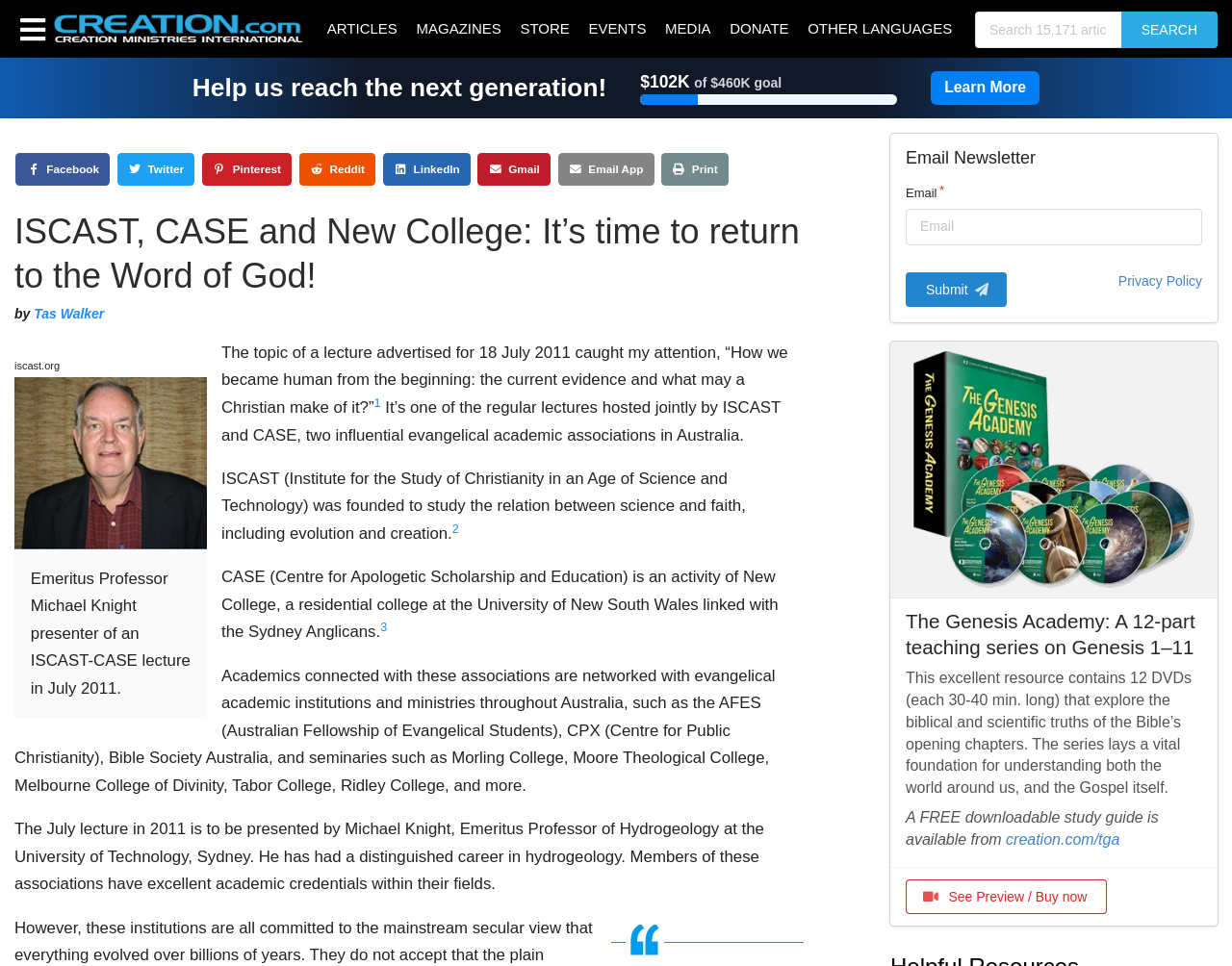Give the bounding box coordinates for the element described by: "parent_node: -- Loading --".

[0.737, 0.531, 0.976, 0.567]